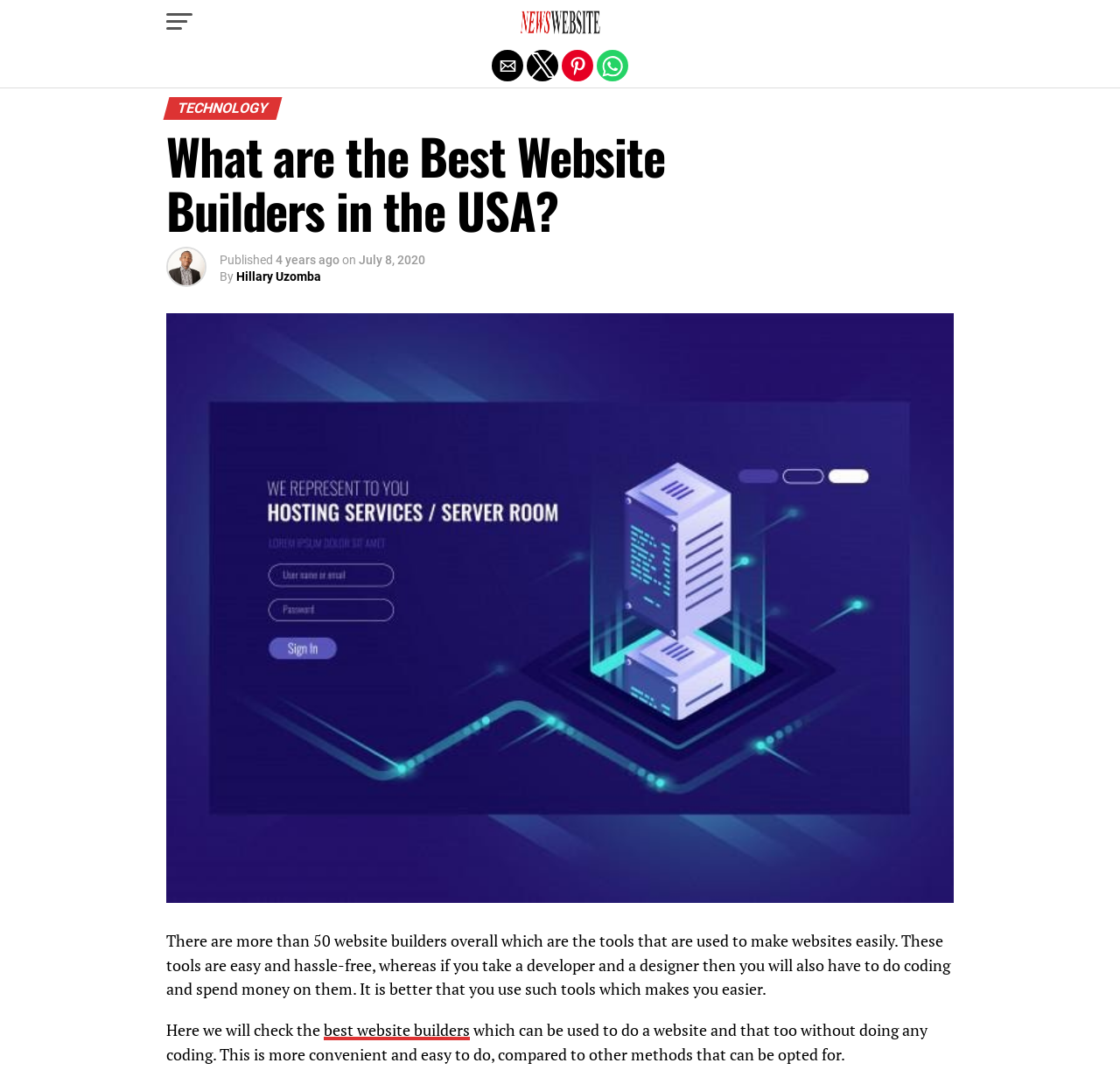Summarize the webpage in an elaborate manner.

The webpage is about the best website builders in the USA. At the top left, there is a button with no text, followed by a link to "NewsWebsite" with an accompanying image. Below these elements, there are four buttons for sharing the content via email, Twitter, Pinterest, and WhatsApp.

The main content area is headed by a section with a "TECHNOLOGY" header, followed by a larger heading that reads "What are the Best Website Builders in the USA?". Below this, there is an image, and then a section with publication information, including the date "July 8, 2020", and the author "Hillary Uzomba".

The main article text begins below this section, spanning most of the page's width. The text discusses the benefits of using website builders, stating that they are easy and hassle-free, and that they eliminate the need for coding and hiring a developer and designer. The article then introduces the topic of the best website builders that can be used to create a website without coding.

At the very bottom of the page, there is a link to exit the mobile version of the website.